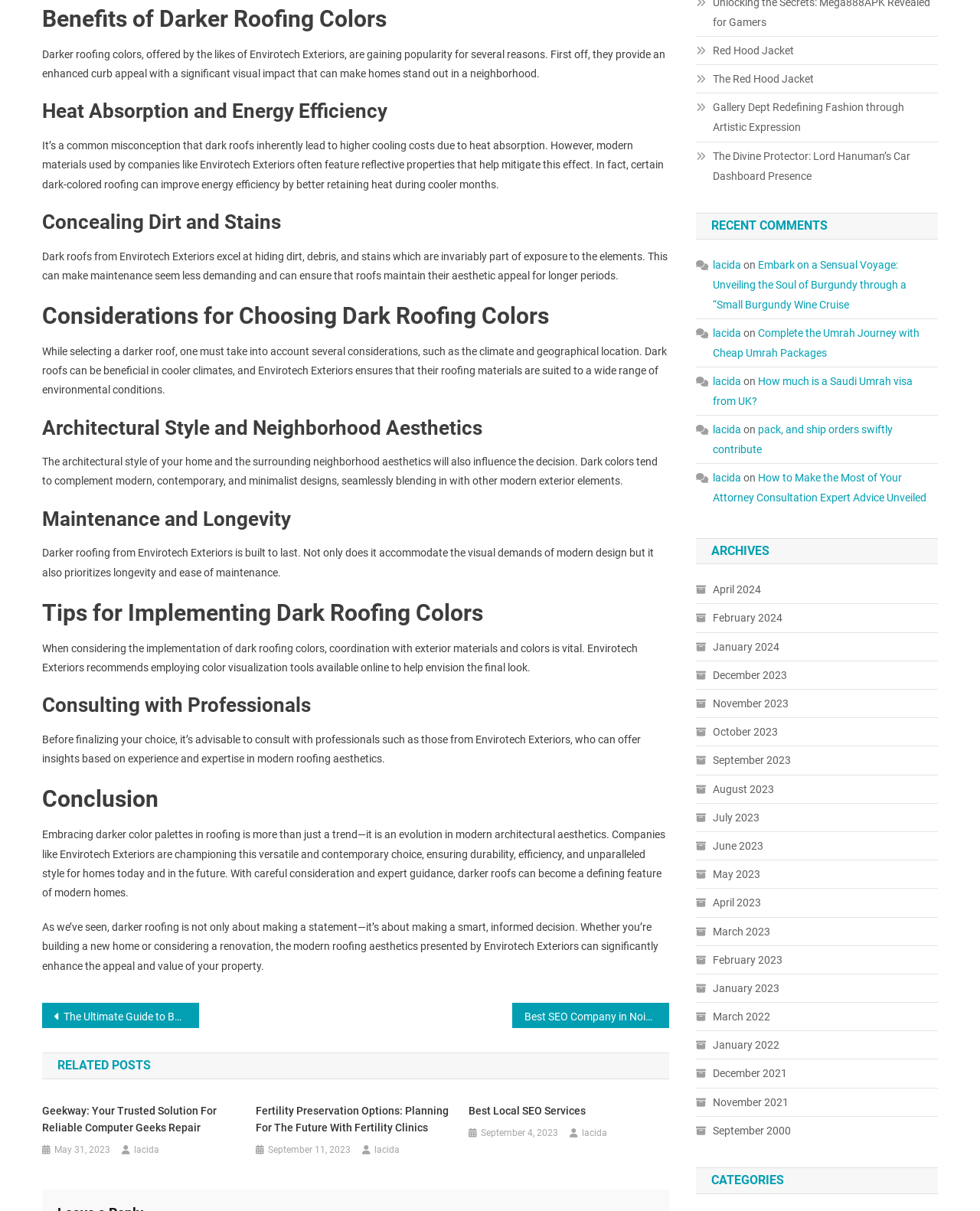Locate and provide the bounding box coordinates for the HTML element that matches this description: "September 11, 2023".

[0.273, 0.943, 0.358, 0.956]